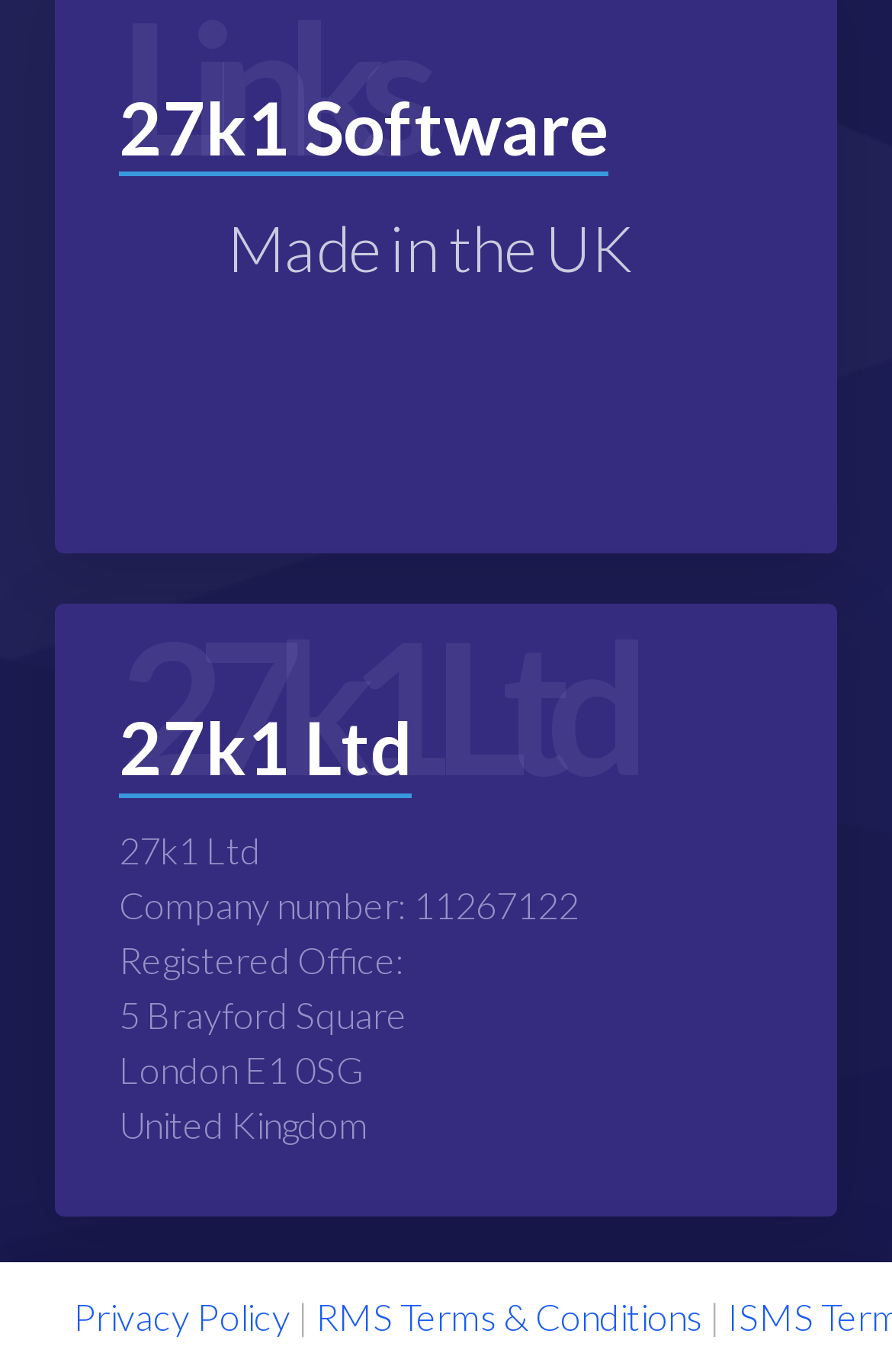Based on the image, please respond to the question with as much detail as possible:
What is the company number?

The company number can be found in the middle section of the webpage, where it is written as 'Company number: 11267122' in a static text element.